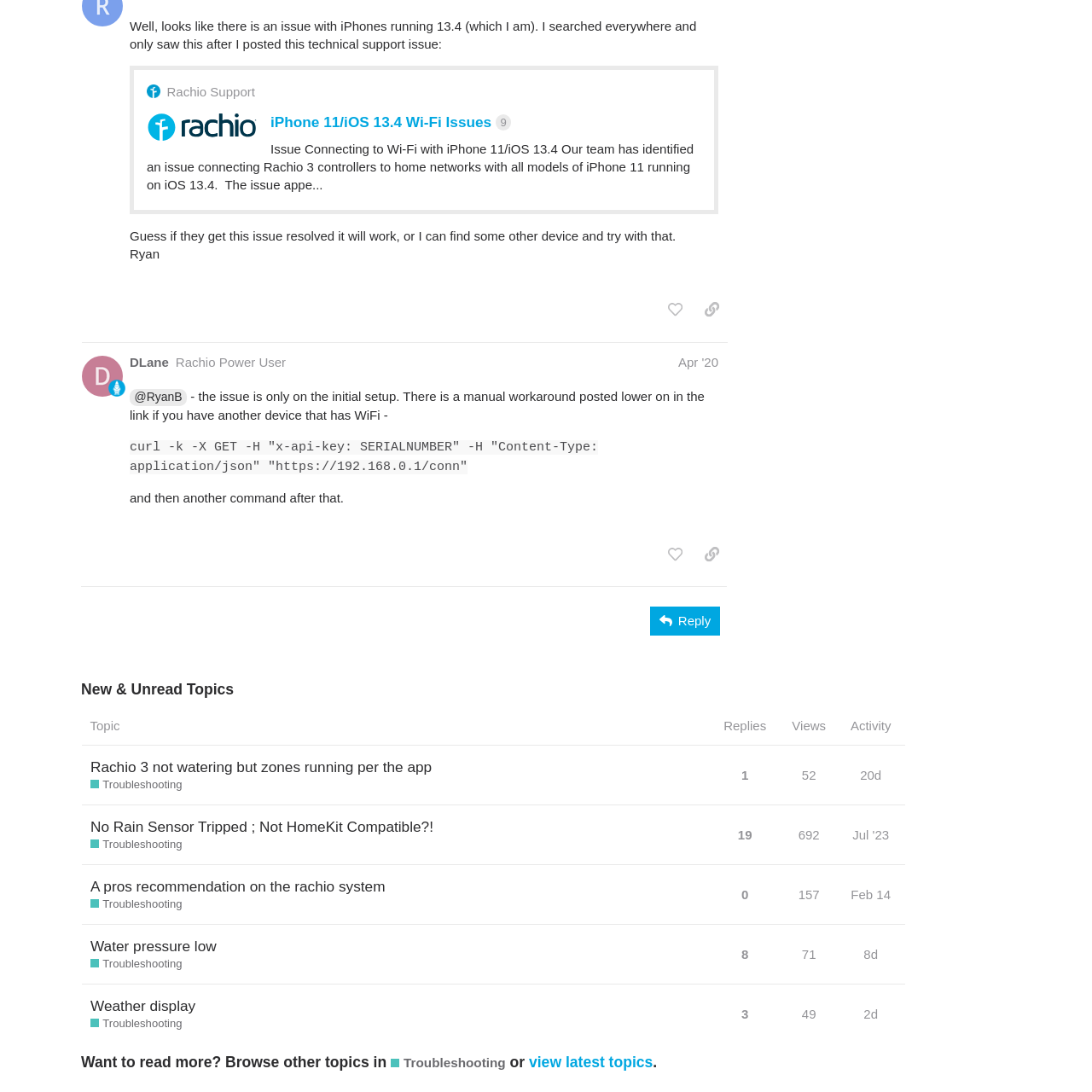From the webpage screenshot, predict the bounding box coordinates (top-left x, top-left y, bottom-right x, bottom-right y) for the UI element described here: Rachio Power User

[0.161, 0.325, 0.262, 0.338]